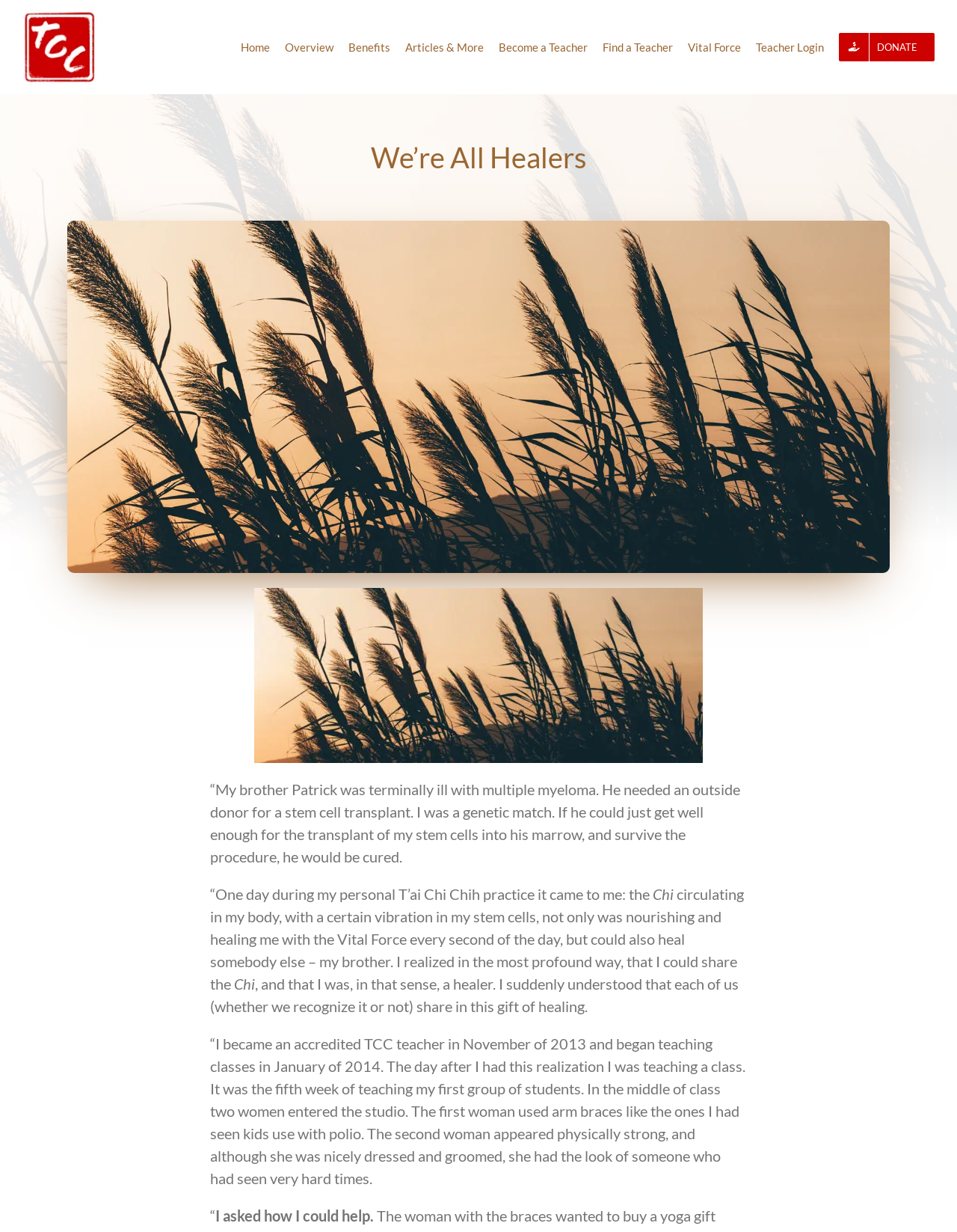Please give the bounding box coordinates of the area that should be clicked to fulfill the following instruction: "Subscribe to receive helpful dog tips". The coordinates should be in the format of four float numbers from 0 to 1, i.e., [left, top, right, bottom].

None